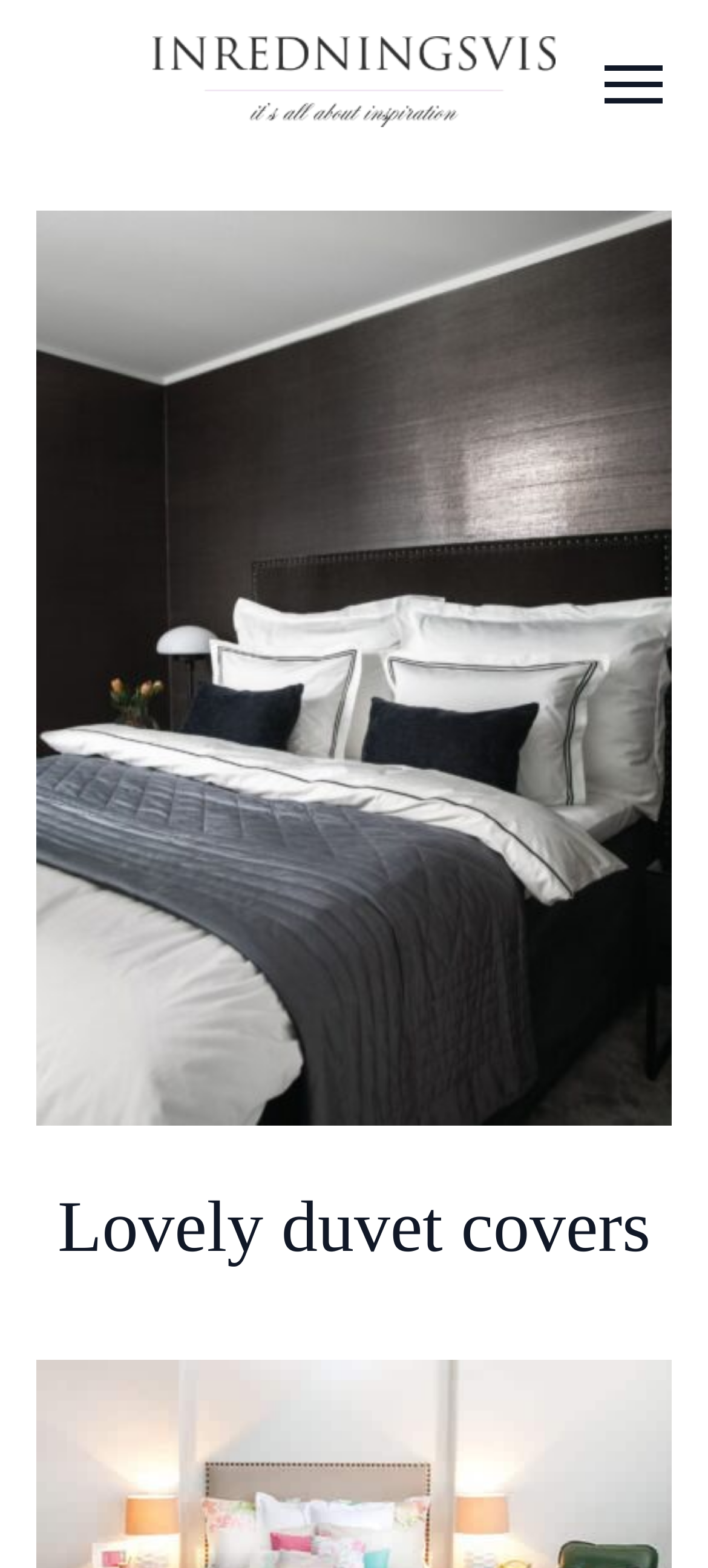How many images are on the webpage?
Using the visual information, answer the question in a single word or phrase.

2